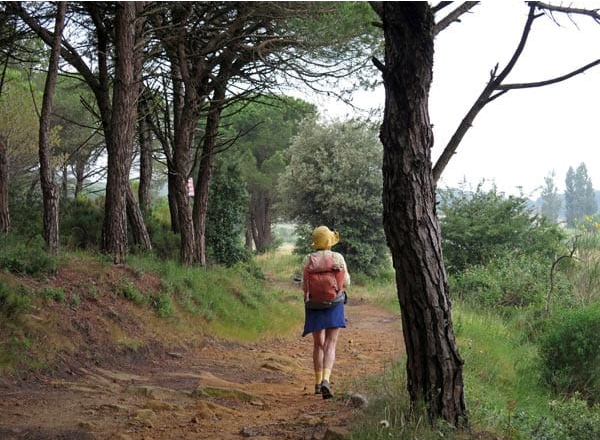Elaborate on all the features and components visible in the image.

A hiker sets off on a serene path through a lush green landscape, embodying the spirit of adventure on a cool, grey morning. Dressed in a lightweight outfit complemented by a distinctive yellow hat, the individual carries a sturdy backpack, indicating a journey filled with exploration. The trail meanders gently beneath towering pine trees, with soft earth underfoot and shrubs lining the sides, creating a tranquil atmosphere. In the distance, hints of rural life can be seen, suggesting the peaceful solitude of nature, as well as the impending discovery of the nearby village of Bizanet, just two kilometers away. The scene captures the essence of outdoor exploration, with the hiker embracing the quiet beauty of the surroundings after a night of rain, perfectly poised to continue their adventure.